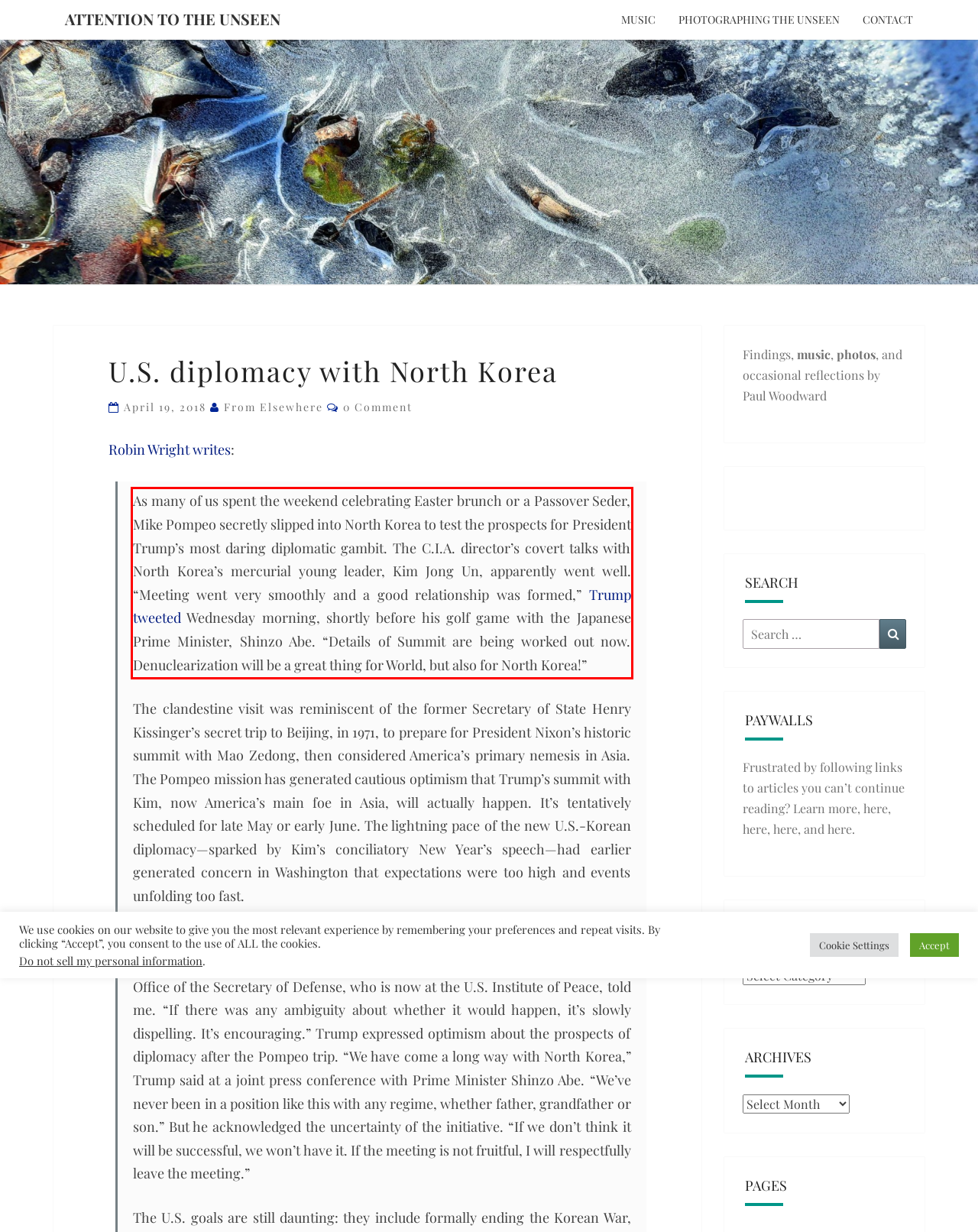Identify and transcribe the text content enclosed by the red bounding box in the given screenshot.

As many of us spent the weekend celebrating Easter brunch or a Passover Seder, Mike Pompeo secretly slipped into North Korea to test the prospects for President Trump’s most daring diplomatic gambit. The C.I.A. director’s covert talks with North Korea’s mercurial young leader, Kim Jong Un, apparently went well. “Meeting went very smoothly and a good relationship was formed,” Trump tweeted Wednesday morning, shortly before his golf game with the Japanese Prime Minister, Shinzo Abe. “Details of Summit are being worked out now. Denuclearization will be a great thing for World, but also for North Korea!”